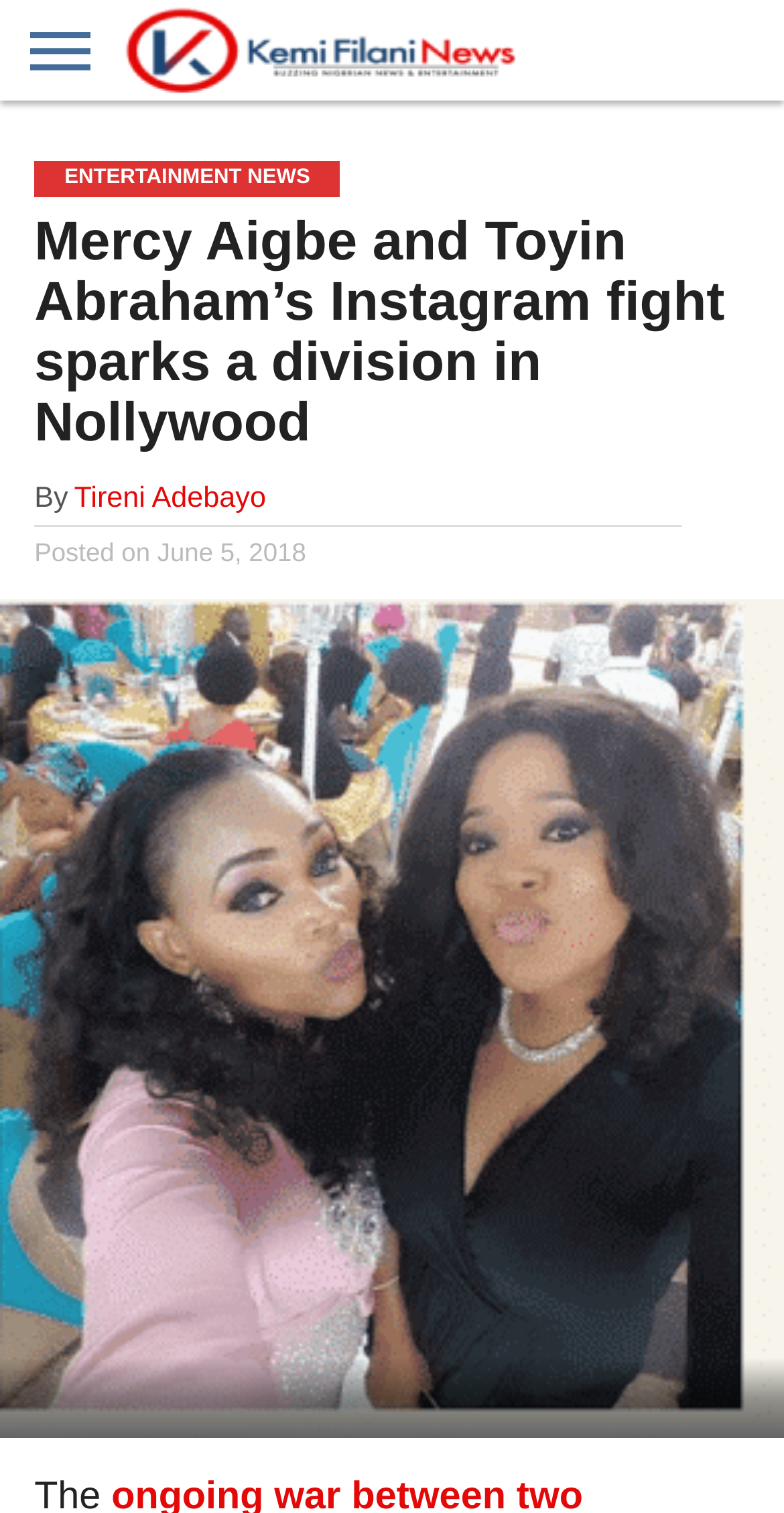What is the name of the news website?
Provide a detailed answer to the question, using the image to inform your response.

I found the answer by looking at the top-left corner of the webpage, which displays the logo and name of the news website, 'Kemi Filani News'.